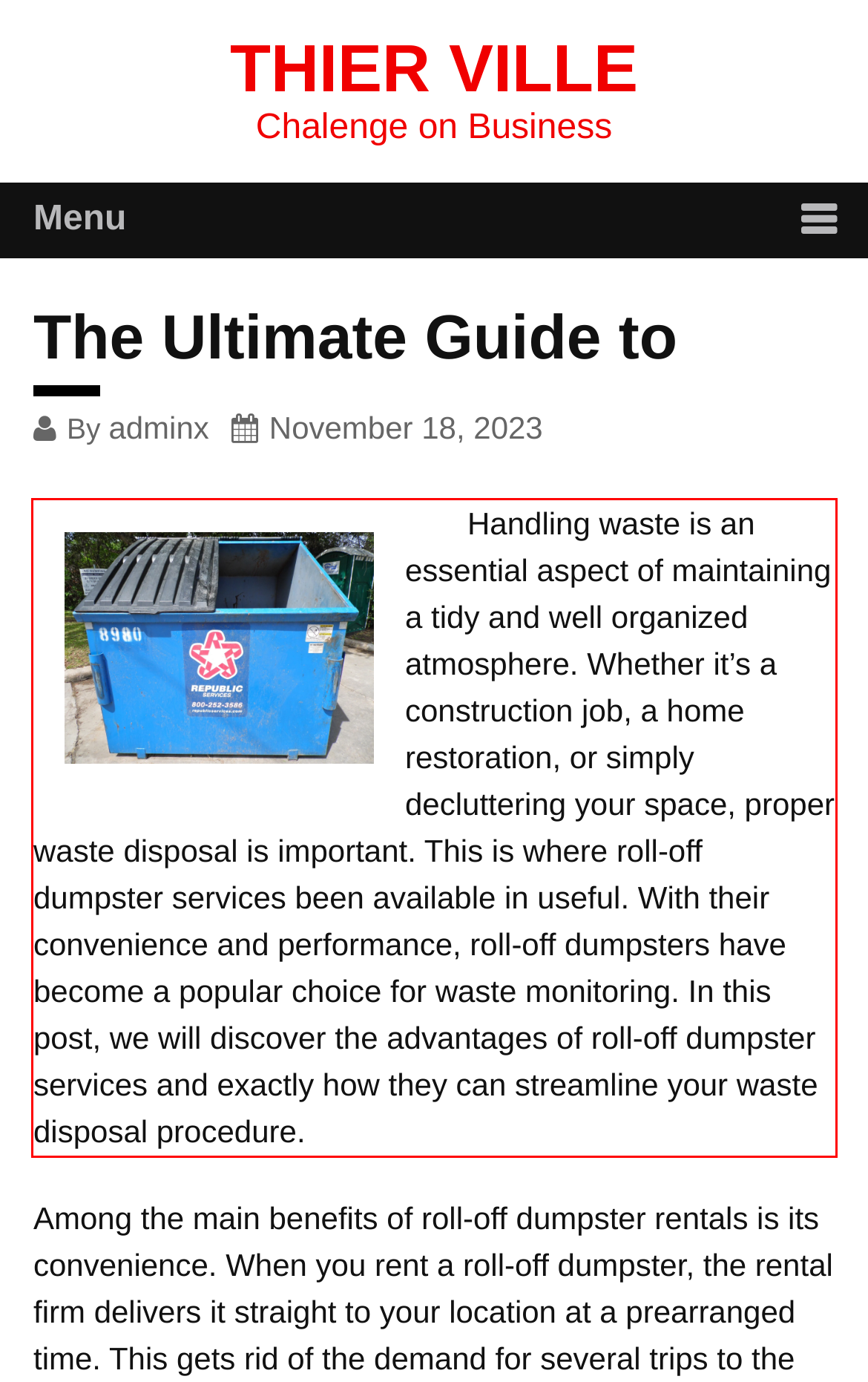Please take the screenshot of the webpage, find the red bounding box, and generate the text content that is within this red bounding box.

Handling waste is an essential aspect of maintaining a tidy and well organized atmosphere. Whether it’s a construction job, a home restoration, or simply decluttering your space, proper waste disposal is important. This is where roll-off dumpster services been available in useful. With their convenience and performance, roll-off dumpsters have become a popular choice for waste monitoring. In this post, we will discover the advantages of roll-off dumpster services and exactly how they can streamline your waste disposal procedure.